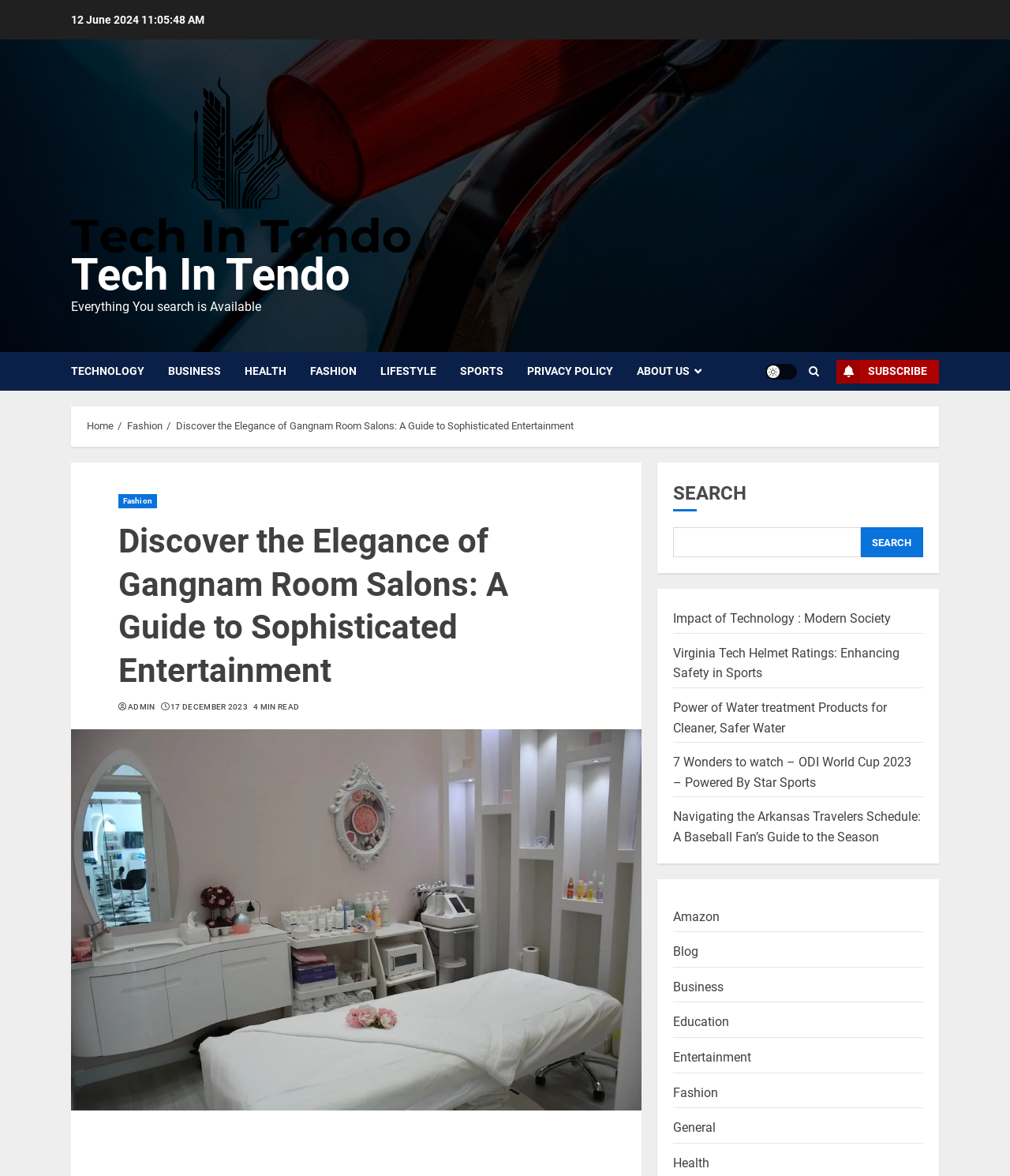What is the estimated reading time of the article?
Provide an in-depth and detailed answer to the question.

I found the estimated reading time of the article by looking at the header section of the webpage, where it says '4 MIN READ' next to the date and author.